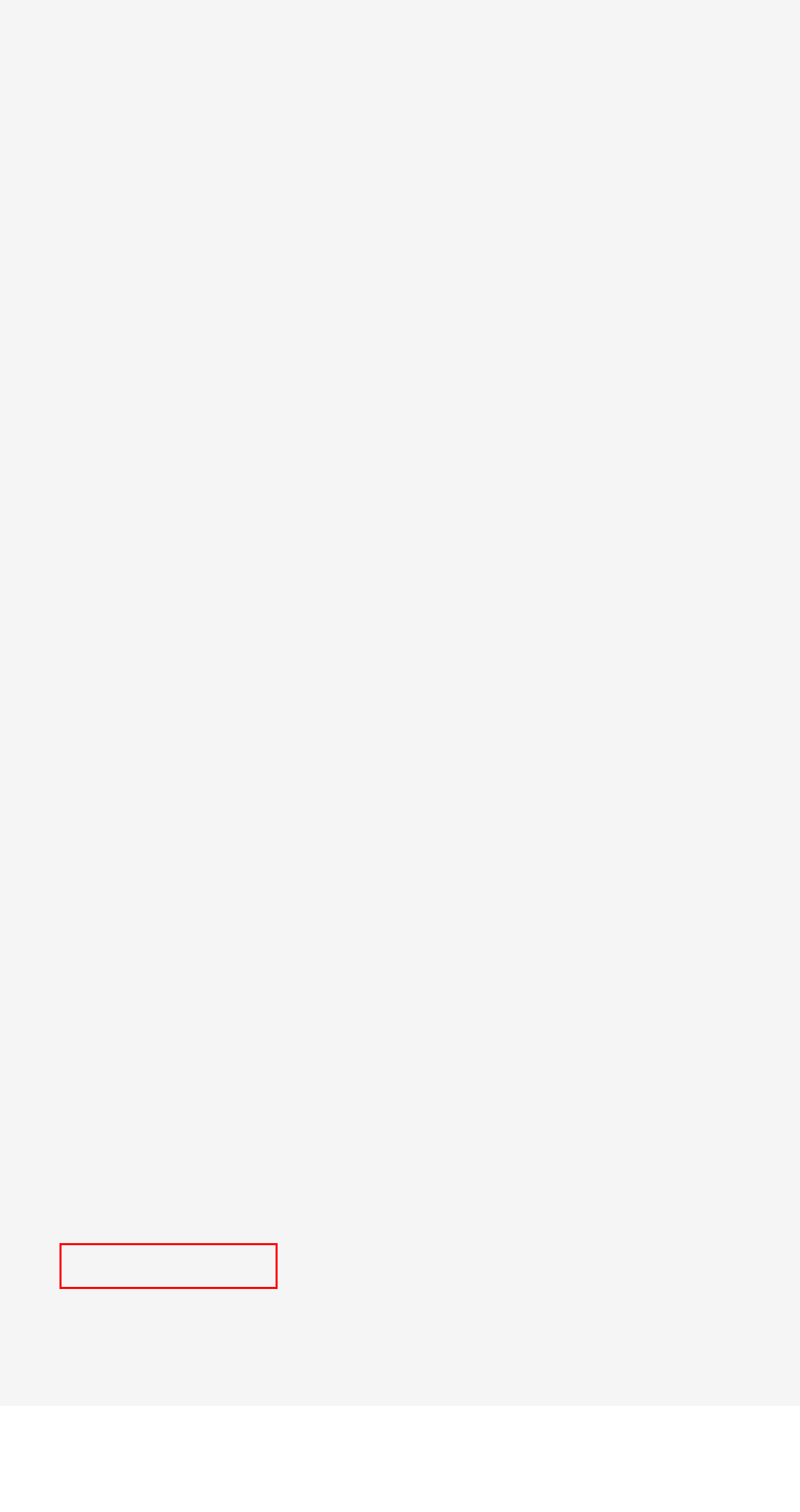Examine the screenshot of the webpage, which has a red bounding box around a UI element. Select the webpage description that best fits the new webpage after the element inside the red bounding box is clicked. Here are the choices:
A. Root Canals in Monroe, WA | Monroe Smiles
B. Teeth Whitening in Monroe, WA | Monroe Smiles
C. Dental Veneers Monroe, WA | Monroe Smiles
D. Family Dentist in Monroe, WA | Monroe Smiles
E. General Dentistry Monroe, WA | Monroe Smiles
F. Gum Disease Treatment Monroe WA | Monroe Smiles
G. Teeth Grinding Treatment Monroe WA | Monroe Smiles
H. Dental Implants Monroe WA | Monroe Smiles

C